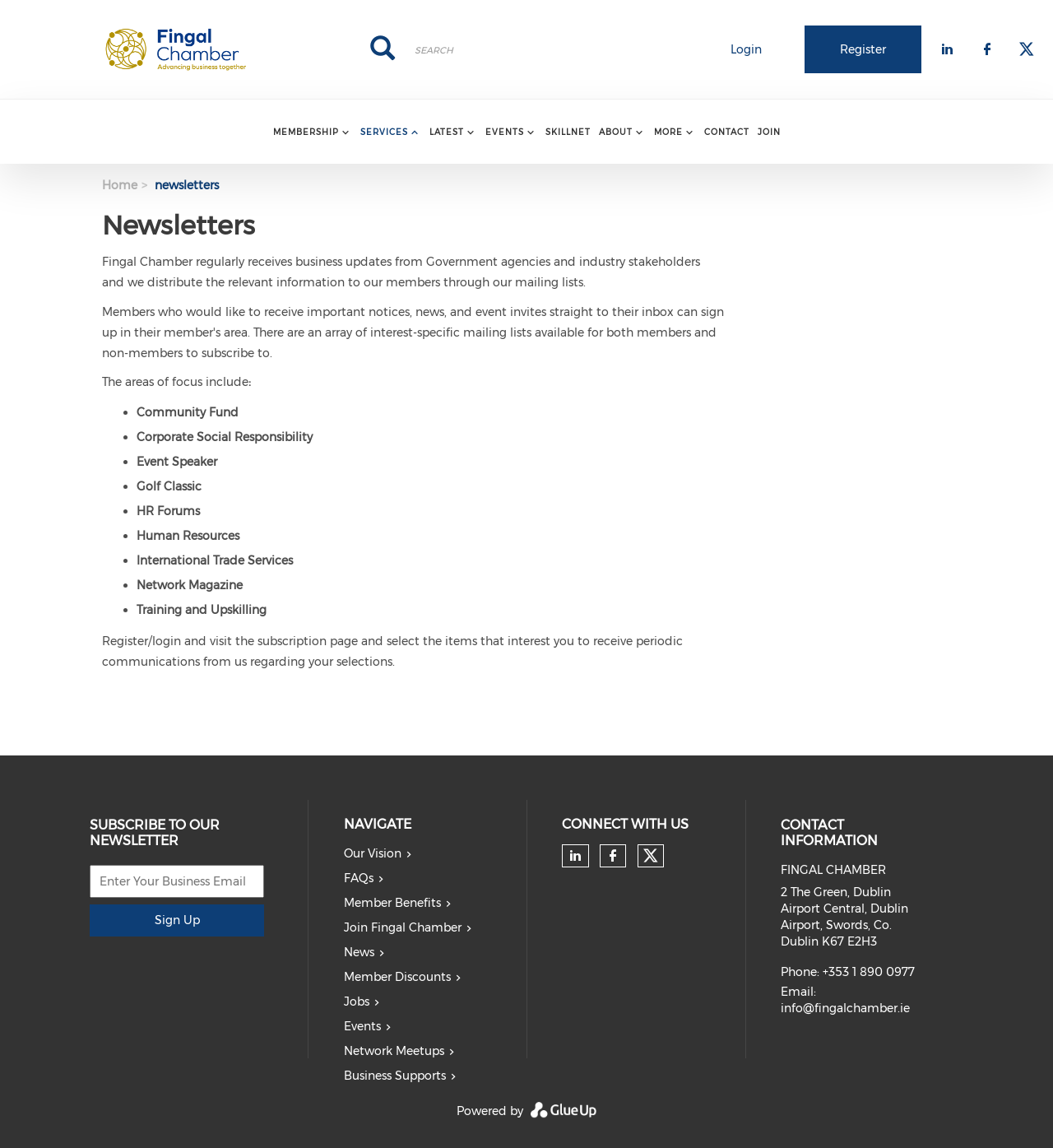Please find the bounding box for the UI element described by: "Member Benefits".

[0.326, 0.776, 0.458, 0.798]